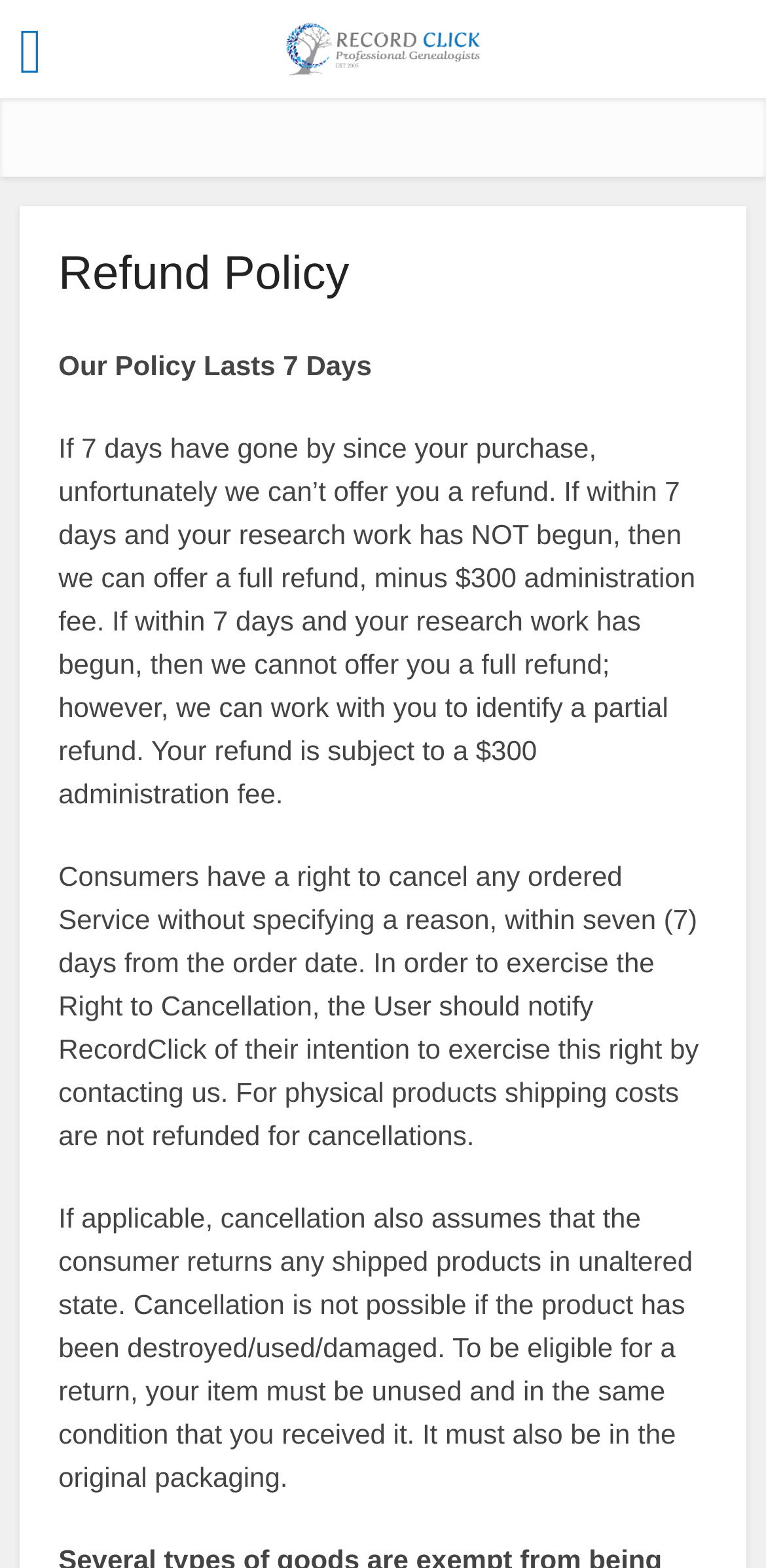Answer the question in a single word or phrase:
What is the purpose of the link 'Professional Genealogists'?

To navigate to a related page